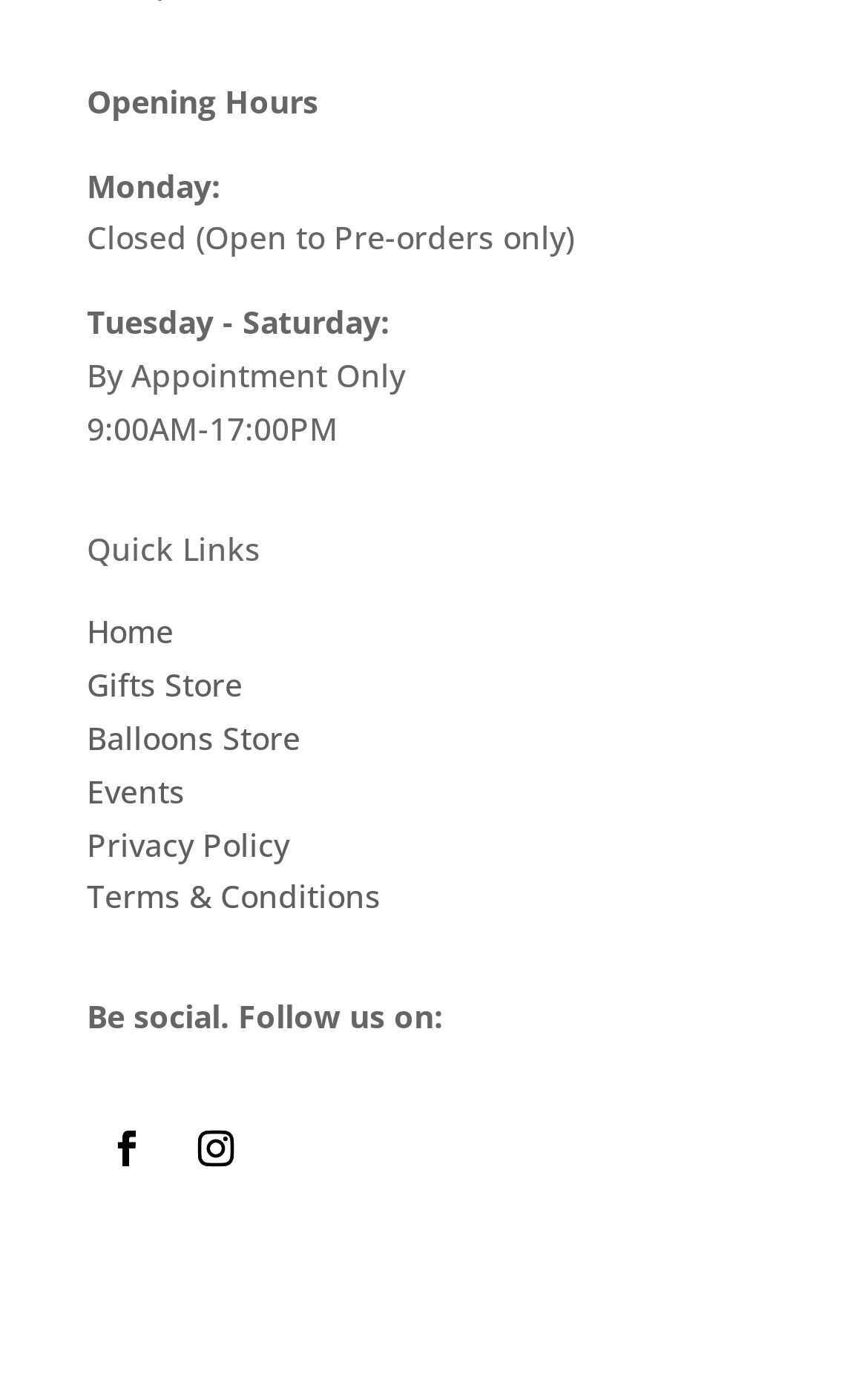How many links are there in the Quick Links section?
Craft a detailed and extensive response to the question.

I looked at the Quick Links section on the webpage and counted the number of links. There are links to 'Home', 'Gifts Store', 'Balloons Store', 'Events', and 'Privacy Policy', which makes a total of 5 links.